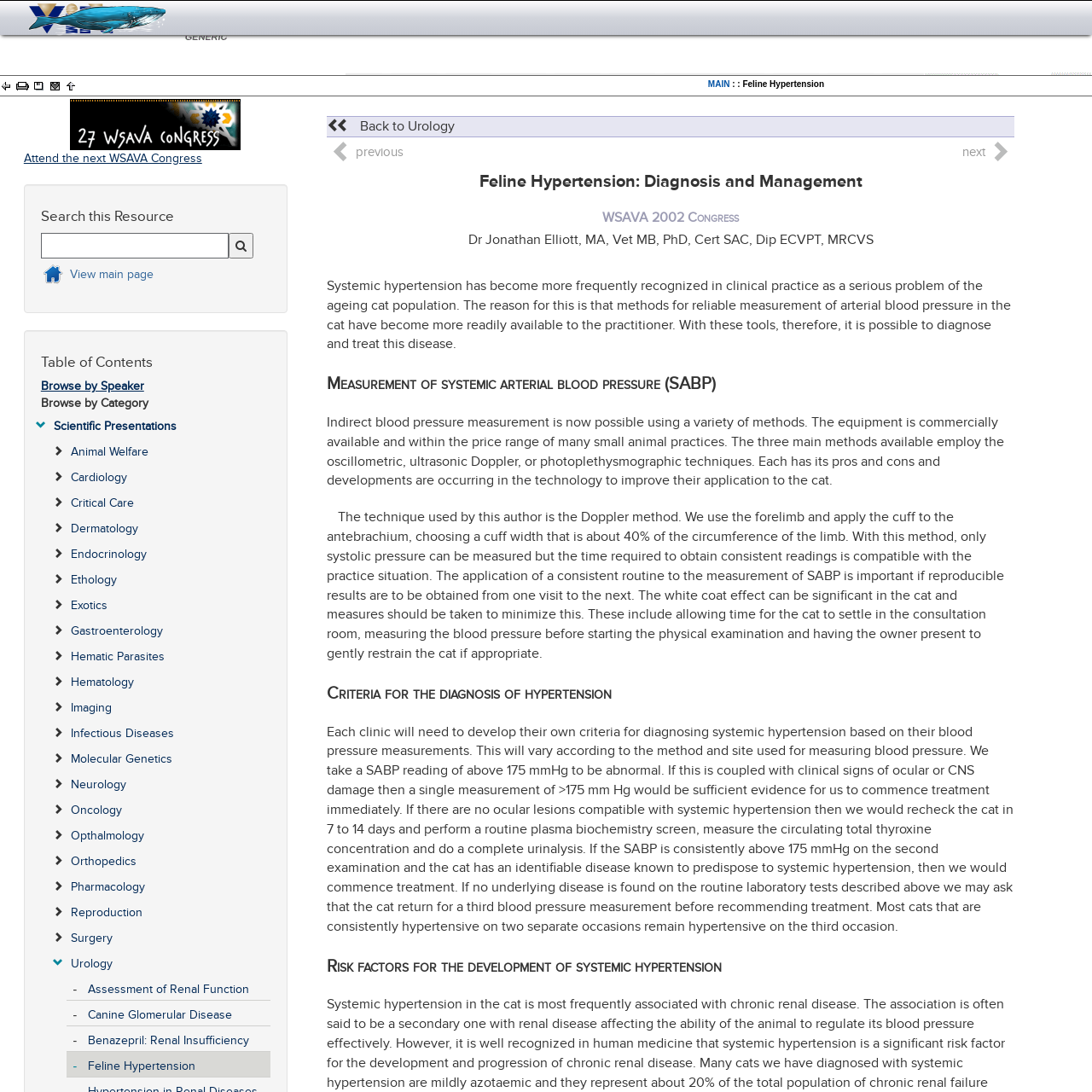From the element description: "Assessment of Renal Function", extract the bounding box coordinates of the UI element. The coordinates should be expressed as four float numbers between 0 and 1, in the order [left, top, right, bottom].

[0.08, 0.893, 0.246, 0.912]